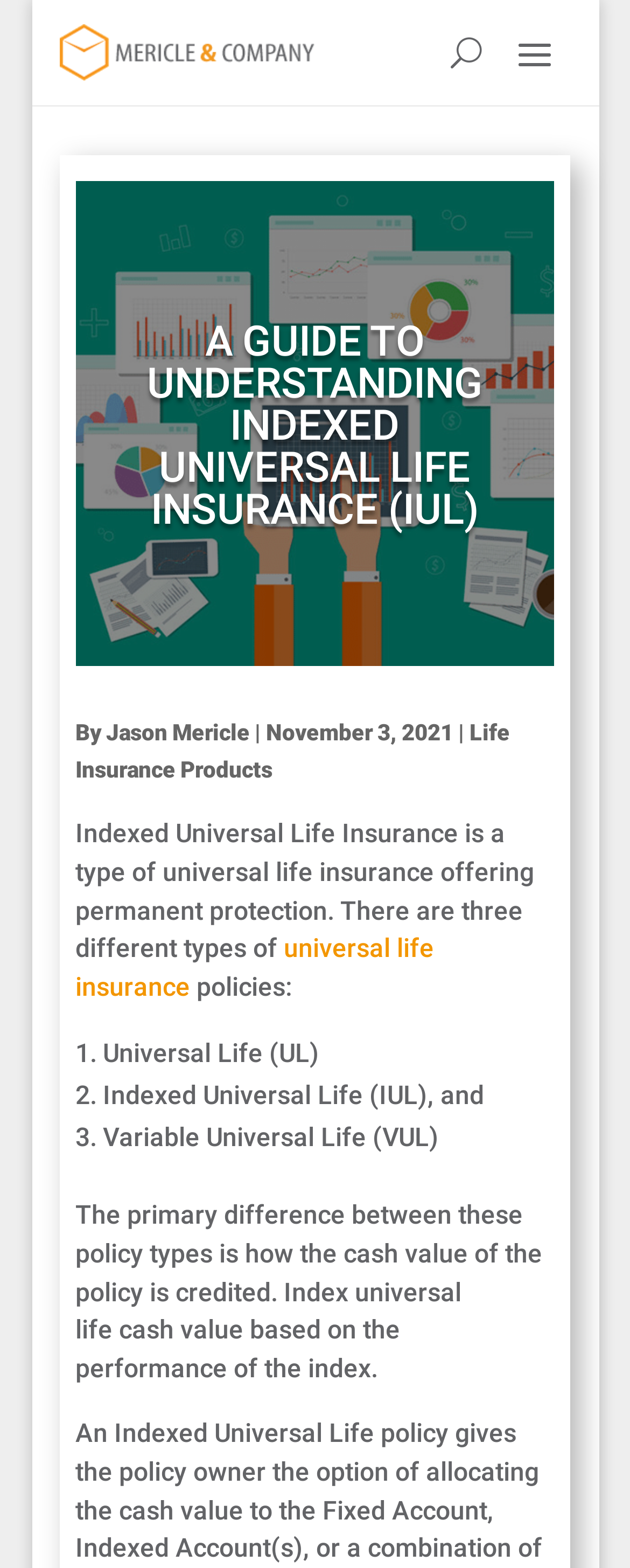Determine which piece of text is the heading of the webpage and provide it.

A GUIDE TO UNDERSTANDING INDEXED UNIVERSAL LIFE INSURANCE (IUL)